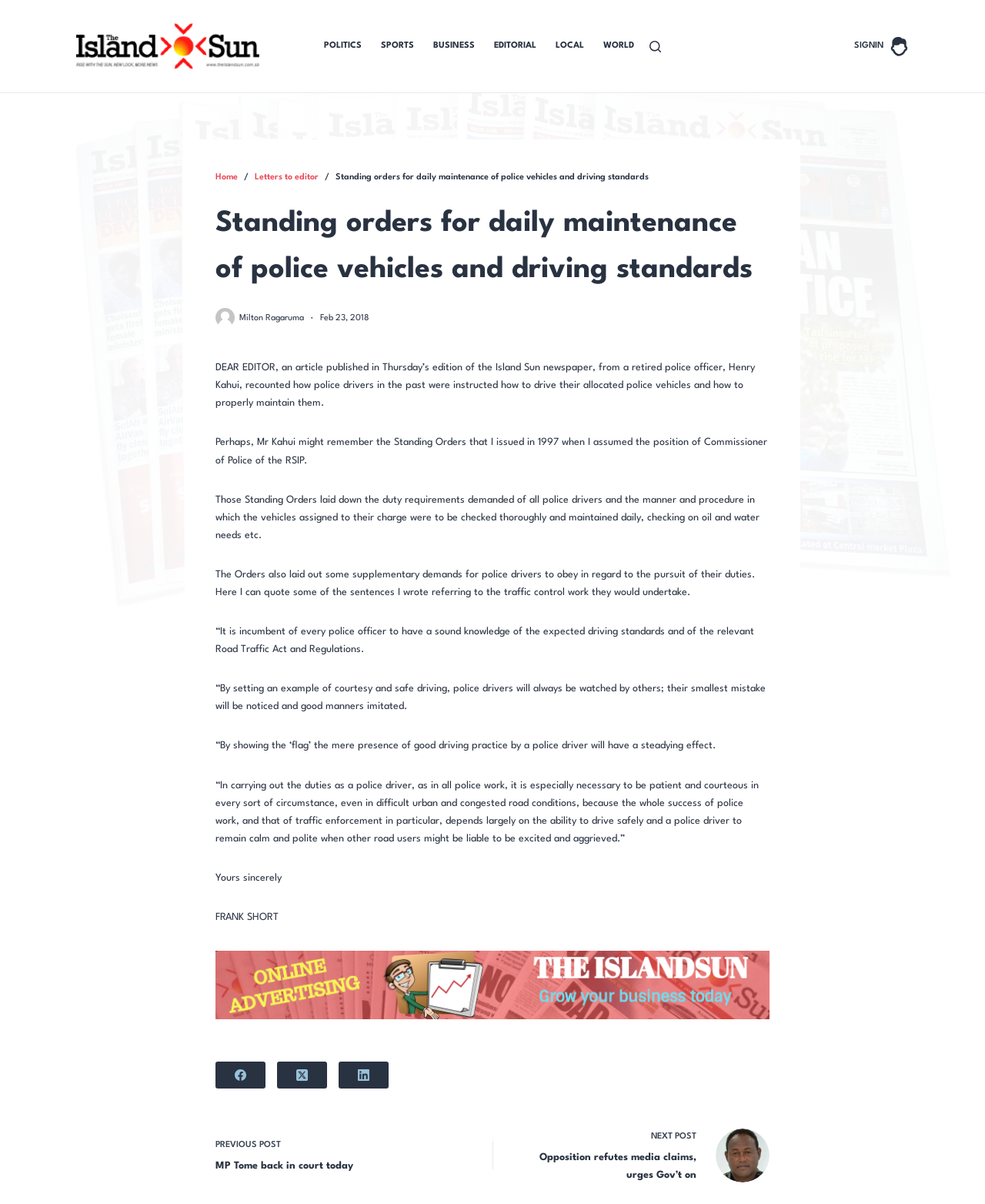Identify the bounding box coordinates of the clickable region required to complete the instruction: "Go to the previous post". The coordinates should be given as four float numbers within the range of 0 and 1, i.e., [left, top, right, bottom].

[0.219, 0.936, 0.478, 0.983]